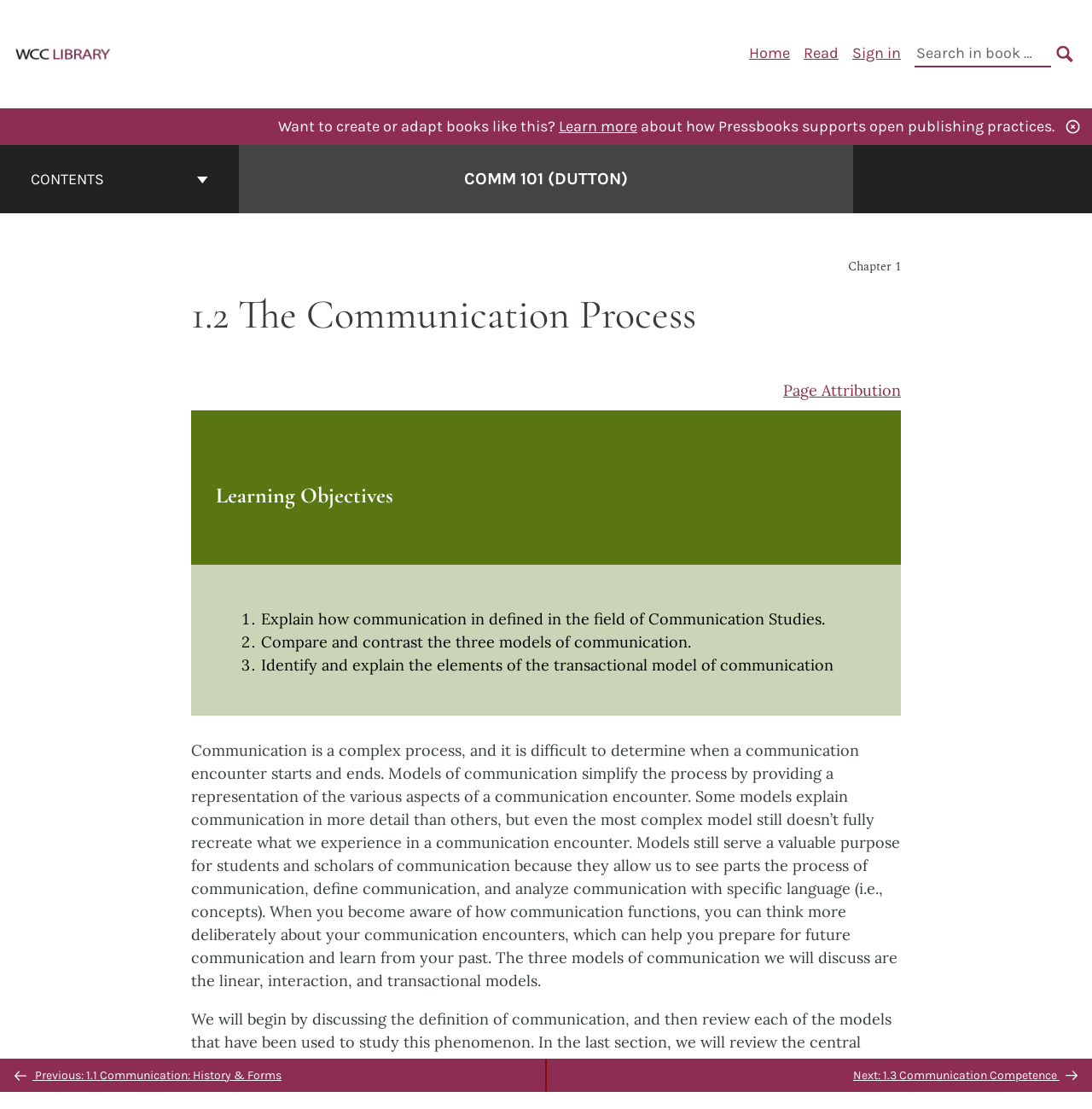How many links are in the primary navigation?
Give a comprehensive and detailed explanation for the question.

I found the answer by looking at the navigation element with the text 'Primary Navigation'. It contains three link elements: 'Home', 'Read', and 'Sign in'. Therefore, there are three links in the primary navigation.